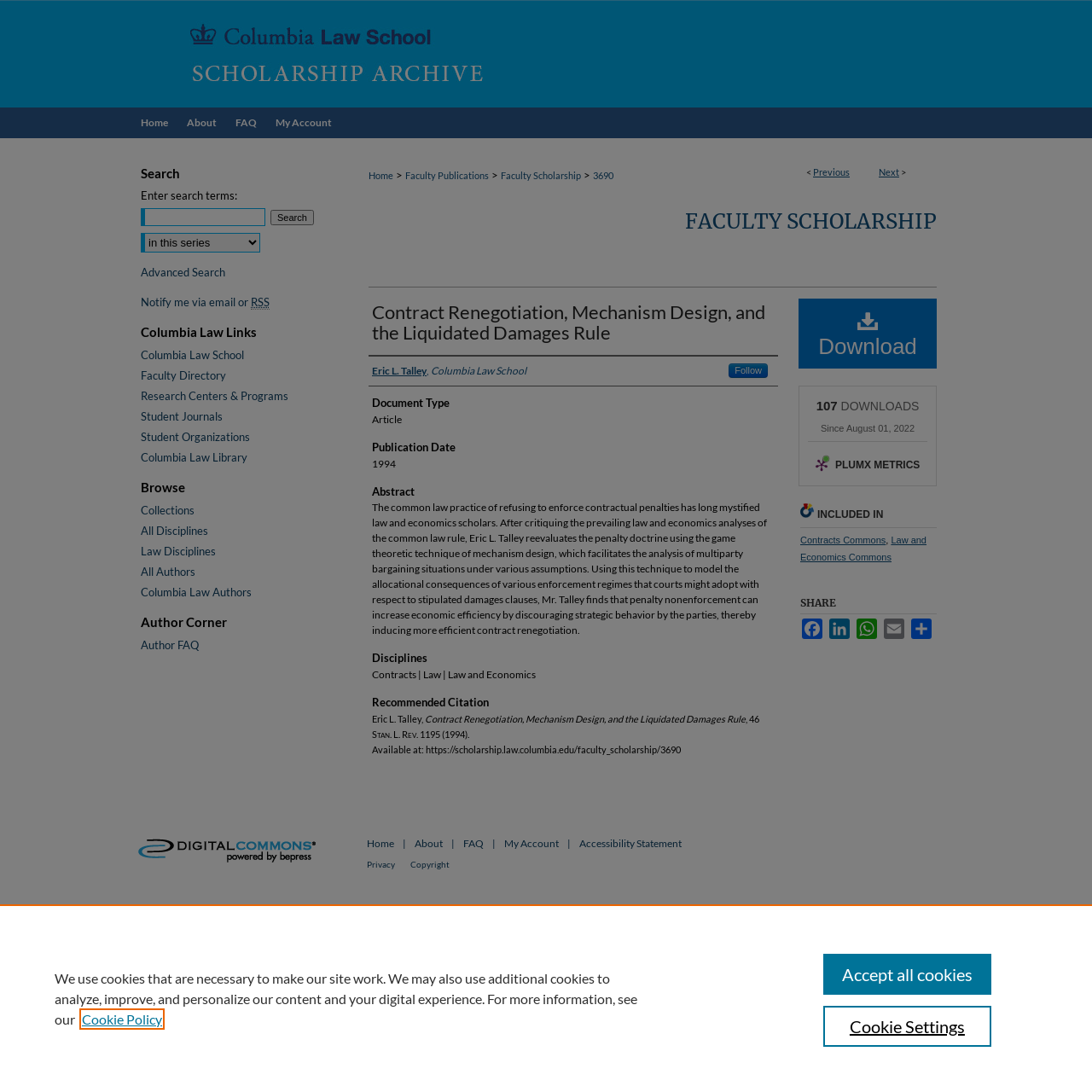How many downloads does the article have?
Please respond to the question thoroughly and include all relevant details.

I found the number of downloads by looking at the static text element with the text '107' which is located next to the 'DOWNLOADS' text.